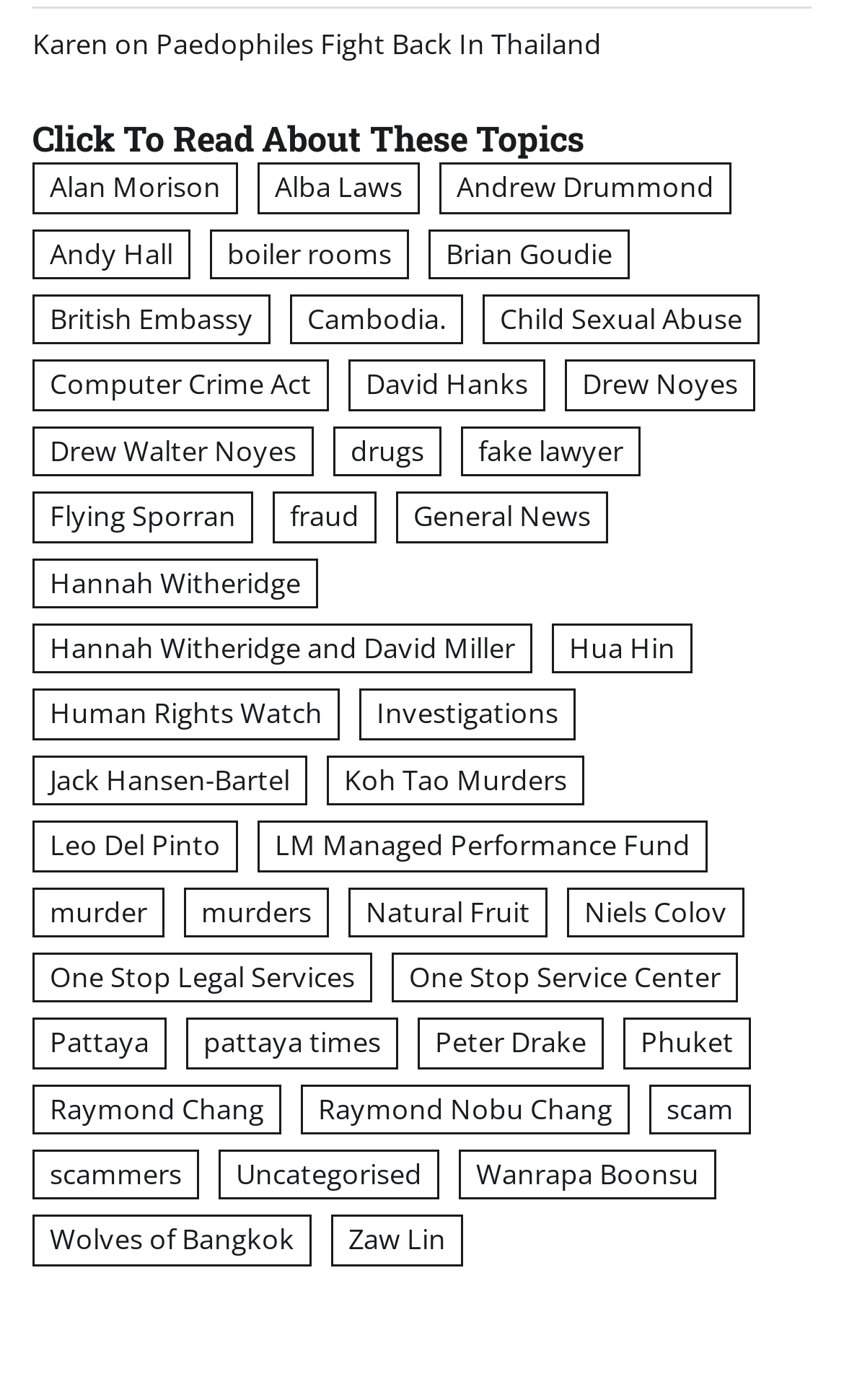Reply to the question with a single word or phrase:
What is the topic of the link with the most items?

Flying Sporran